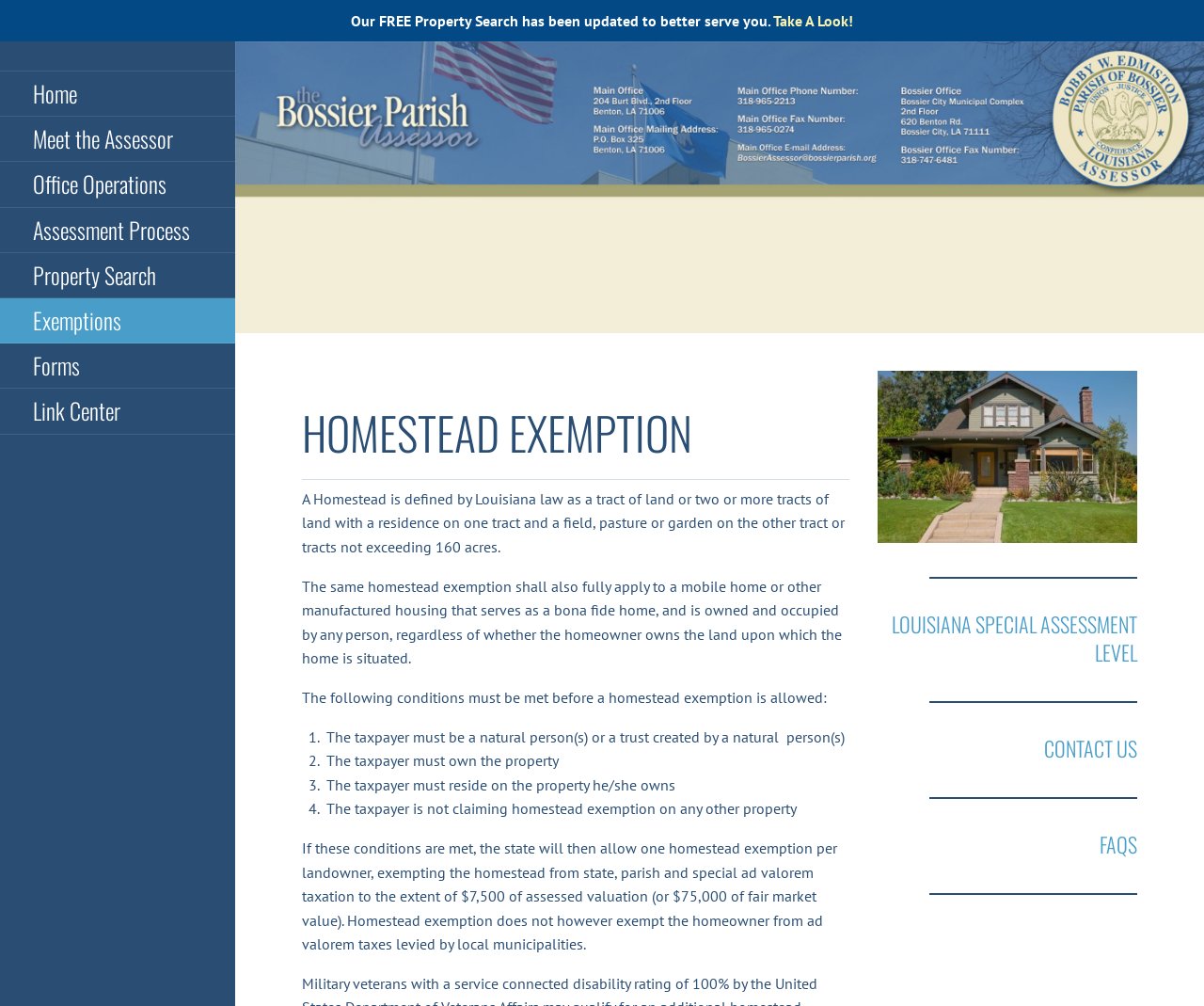Please answer the following question using a single word or phrase: 
How many homestead exemptions can a landowner claim?

One